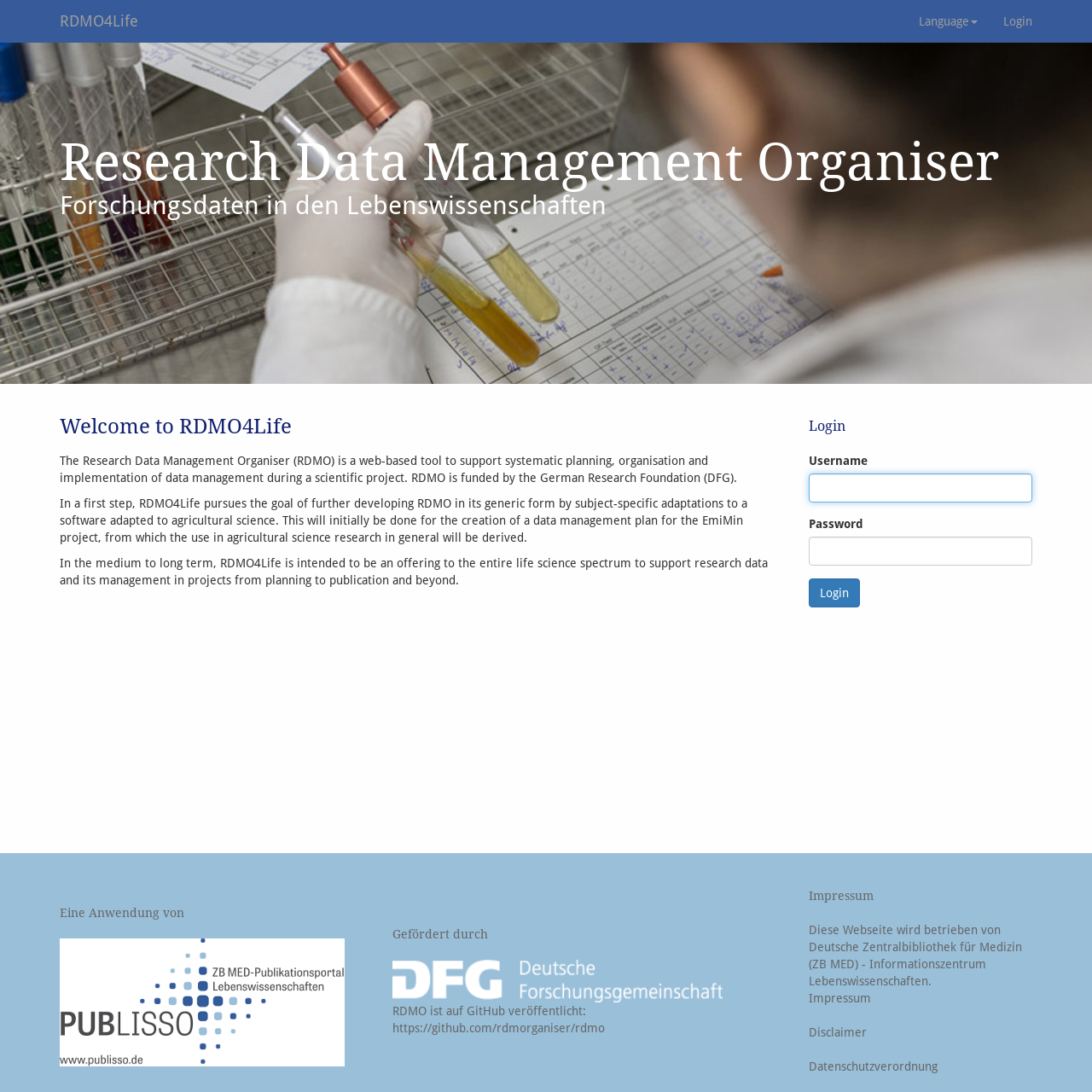Using the provided element description: "parent_node: Password name="password"", identify the bounding box coordinates. The coordinates should be four floats between 0 and 1 in the order [left, top, right, bottom].

[0.74, 0.491, 0.945, 0.518]